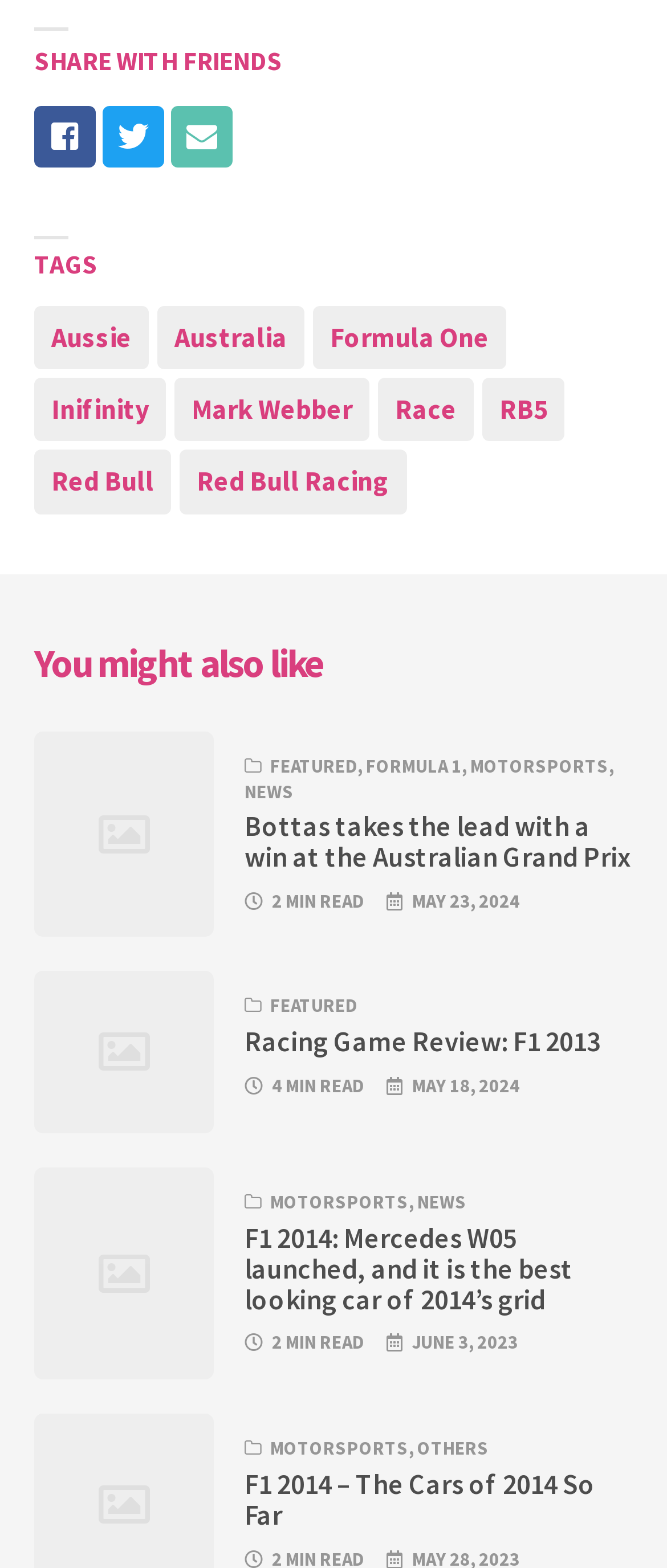Can you identify the bounding box coordinates of the clickable region needed to carry out this instruction: 'Explore news about Formula 1'? The coordinates should be four float numbers within the range of 0 to 1, stated as [left, top, right, bottom].

[0.549, 0.481, 0.692, 0.496]